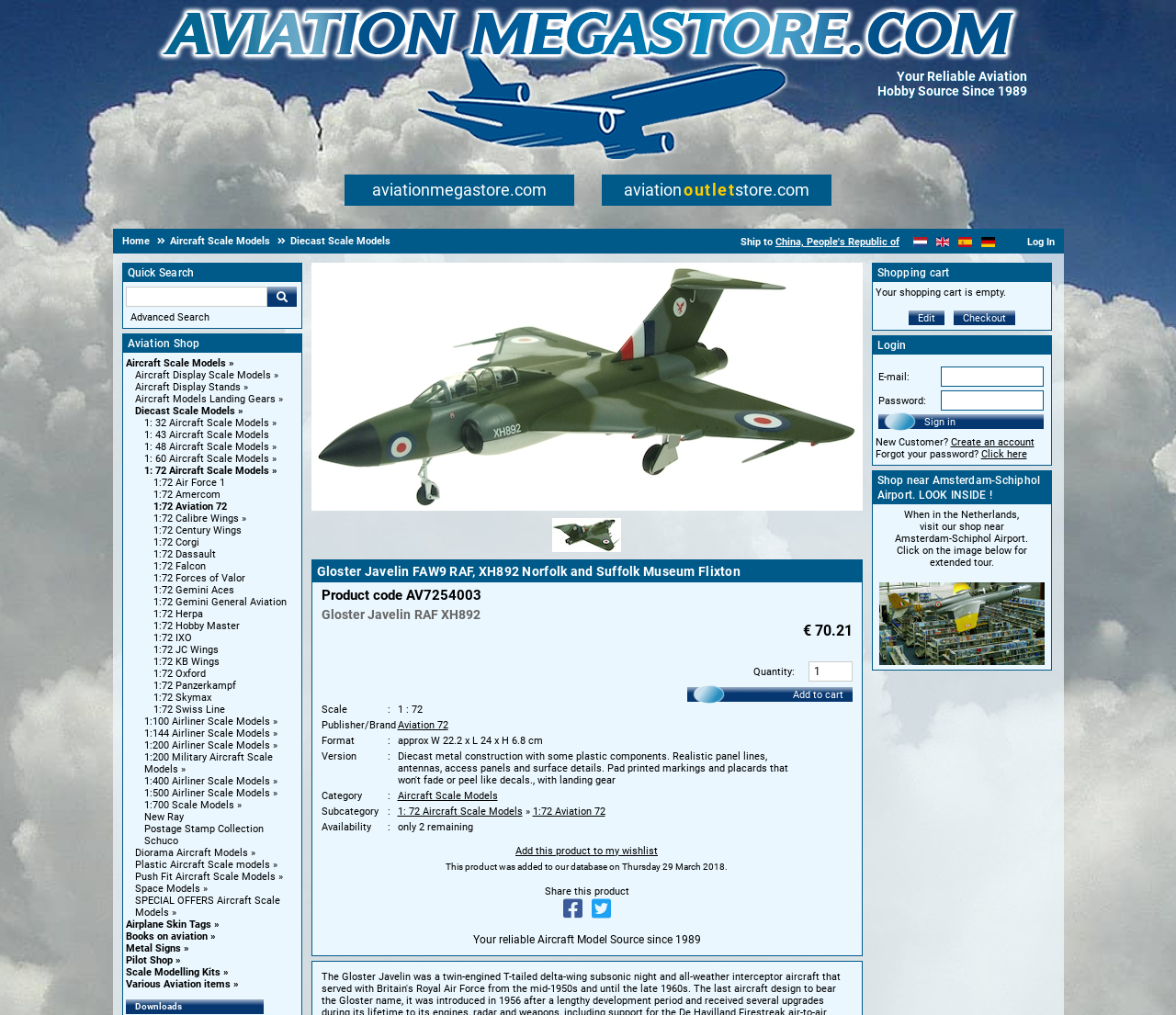Provide the bounding box coordinates, formatted as (top-left x, top-left y, bottom-right x, bottom-right y), with all values being floating point numbers between 0 and 1. Identify the bounding box of the UI element that matches the description: Advanced Search

[0.111, 0.307, 0.254, 0.319]